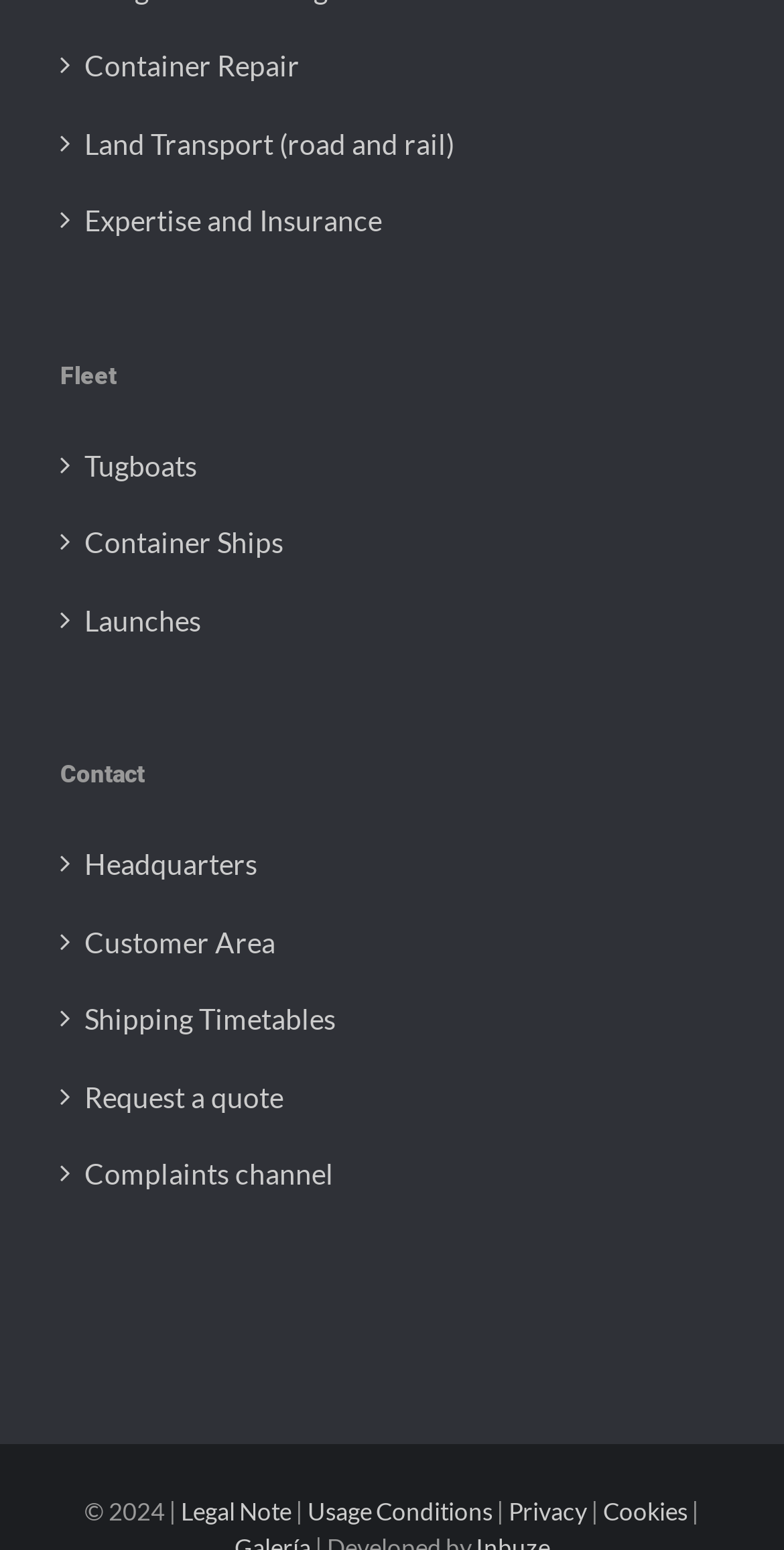Respond to the question below with a single word or phrase:
What year is mentioned in the copyright information?

2024